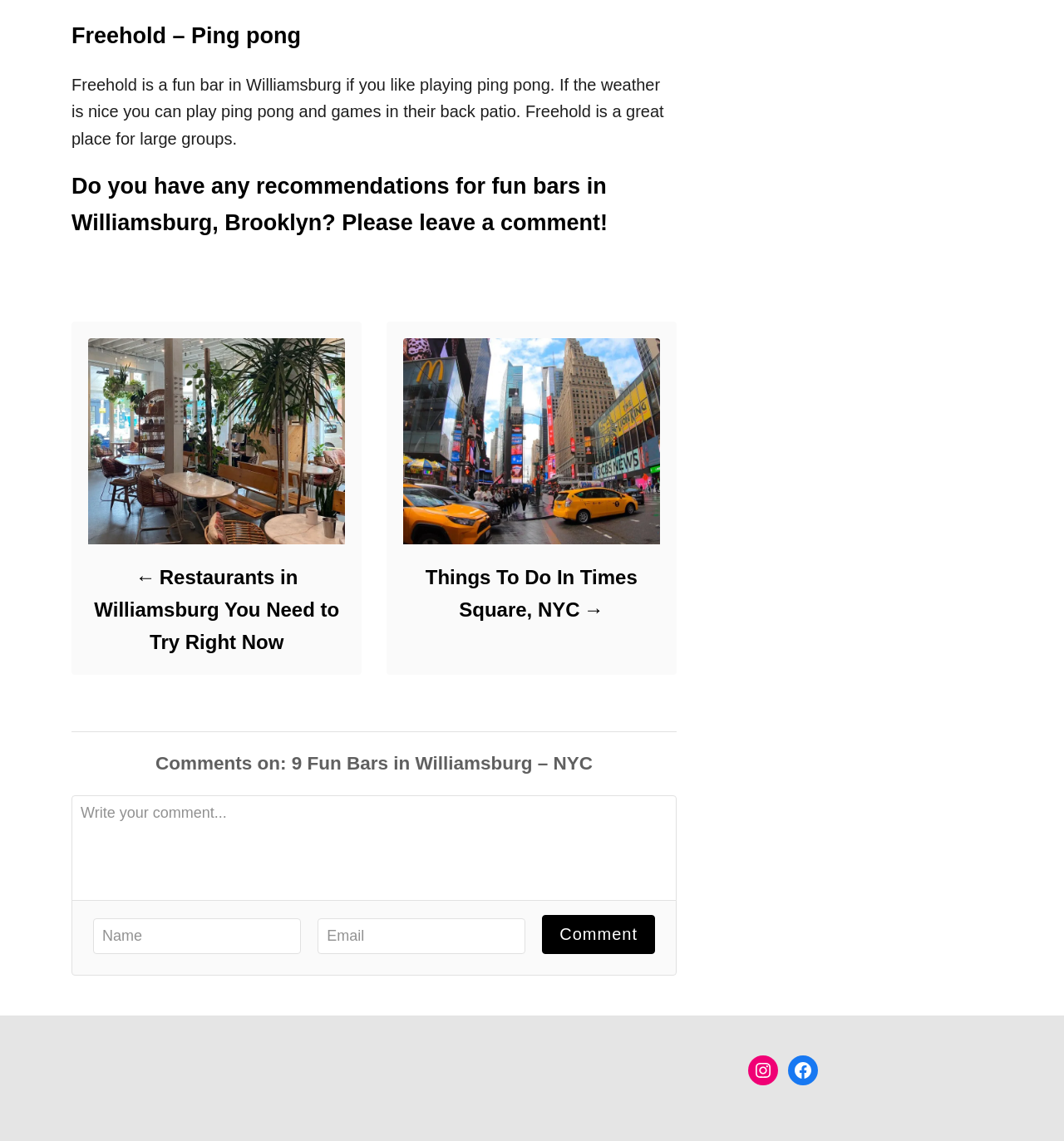Identify the bounding box coordinates for the UI element described as: "name="author_name" placeholder="Name"".

[0.088, 0.805, 0.283, 0.836]